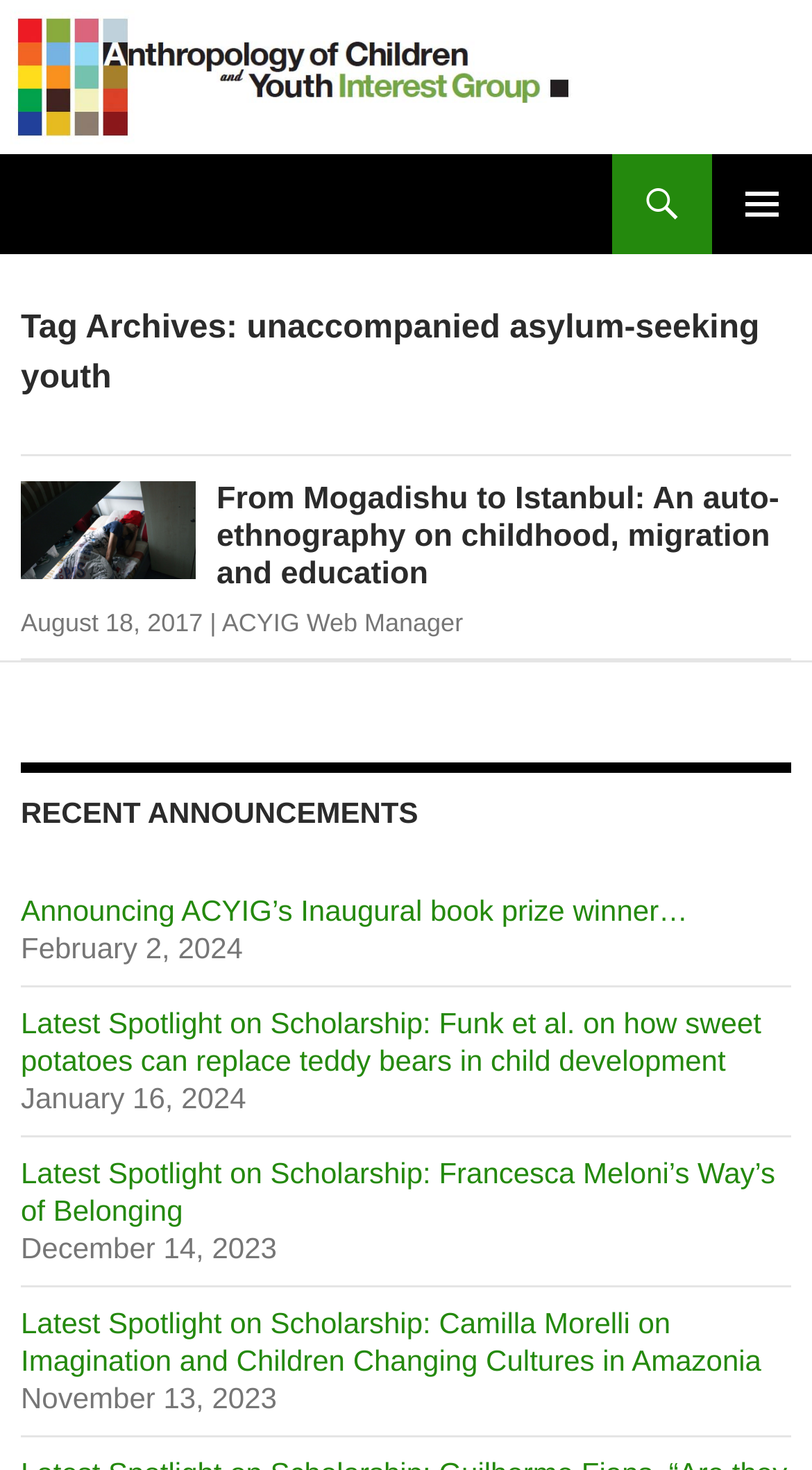Please provide the bounding box coordinates for the element that needs to be clicked to perform the instruction: "Read the article From Mogadishu to Istanbul: An auto-ethnography on childhood, migration and education". The coordinates must consist of four float numbers between 0 and 1, formatted as [left, top, right, bottom].

[0.267, 0.328, 0.96, 0.403]